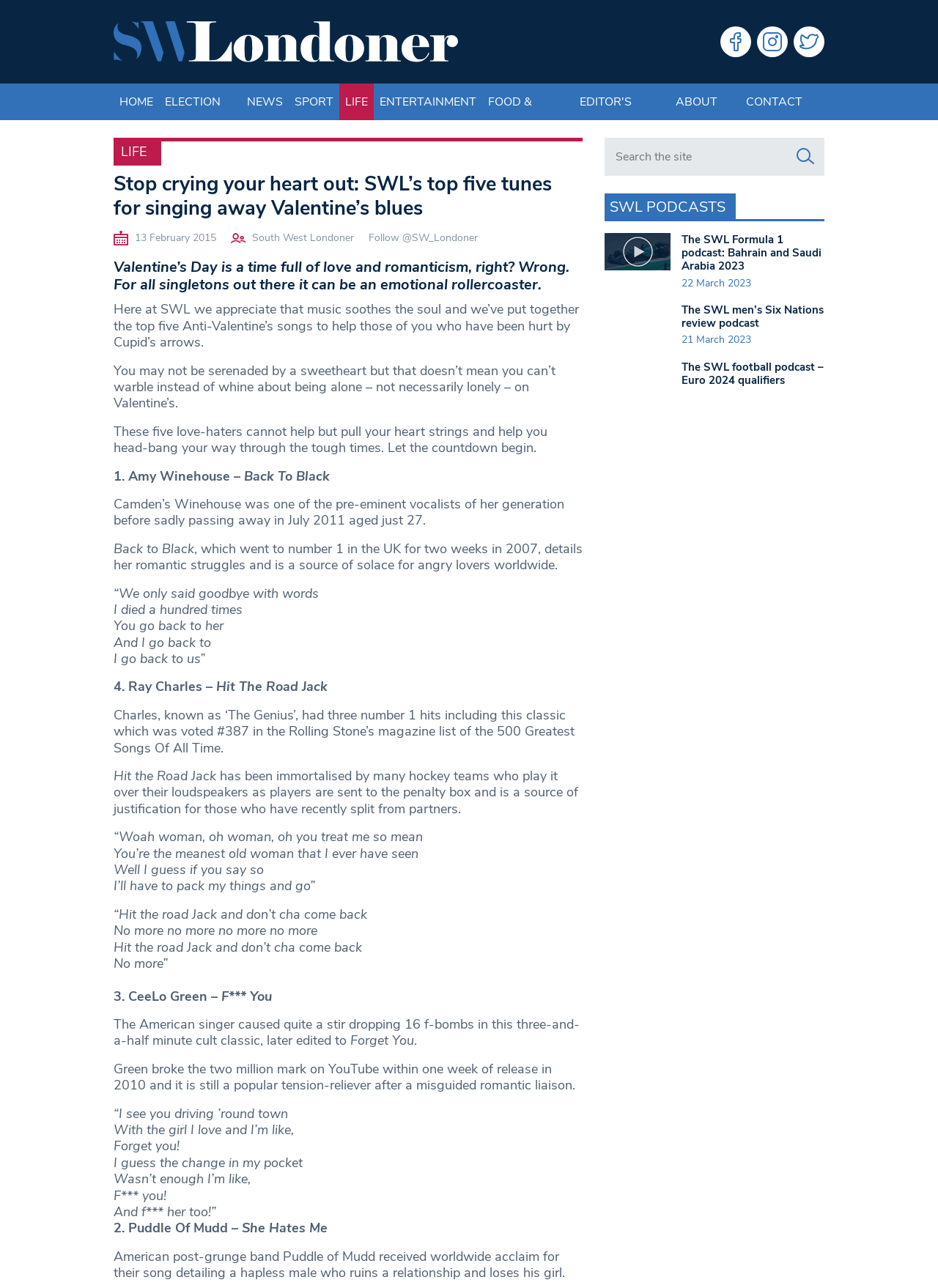Answer with a single word or phrase: 
What is the topic of the article?

Valentine's Day songs